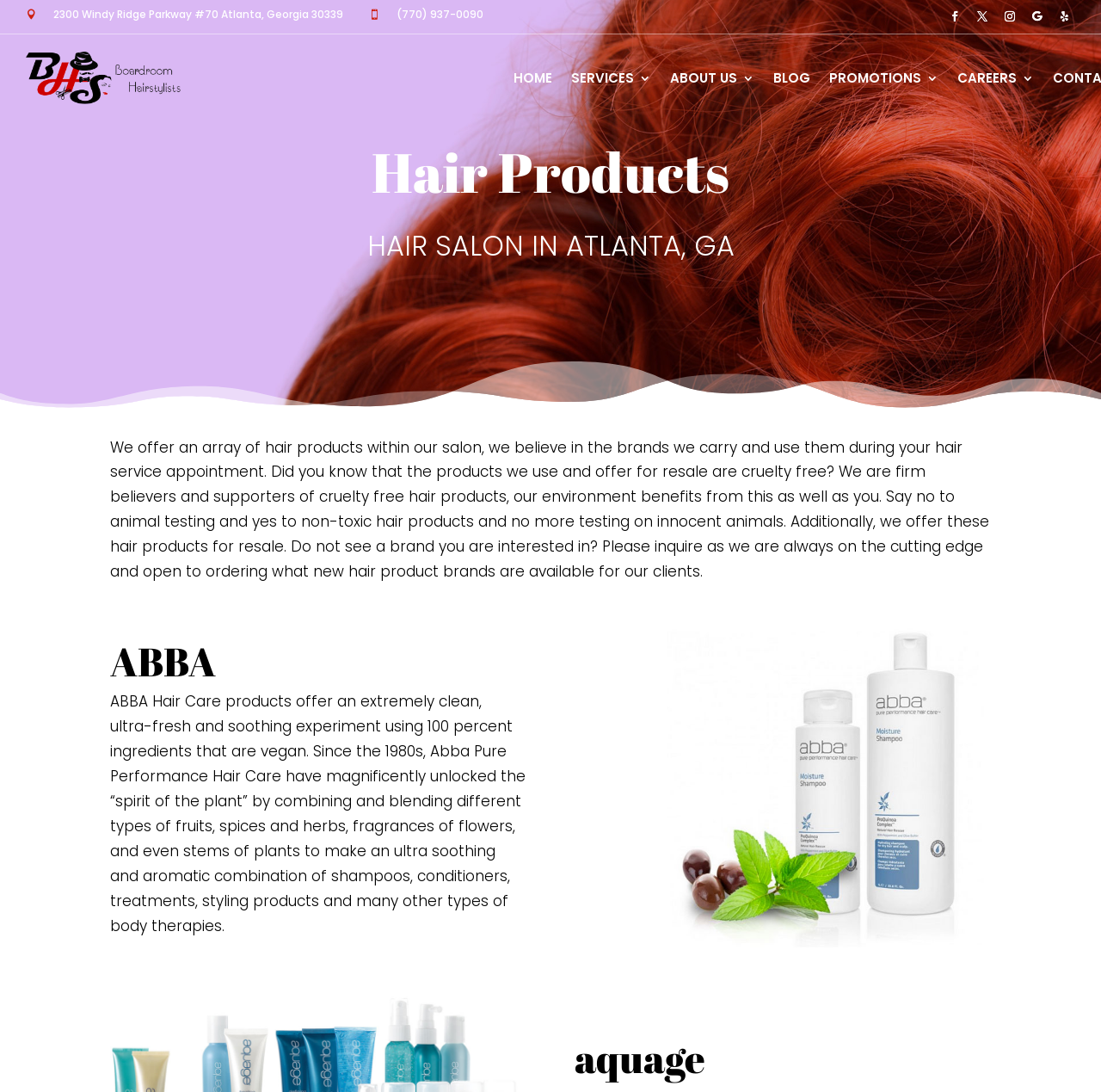Identify the bounding box coordinates of the part that should be clicked to carry out this instruction: "Check the 'PROMOTIONS 3' page".

[0.753, 0.066, 0.852, 0.083]